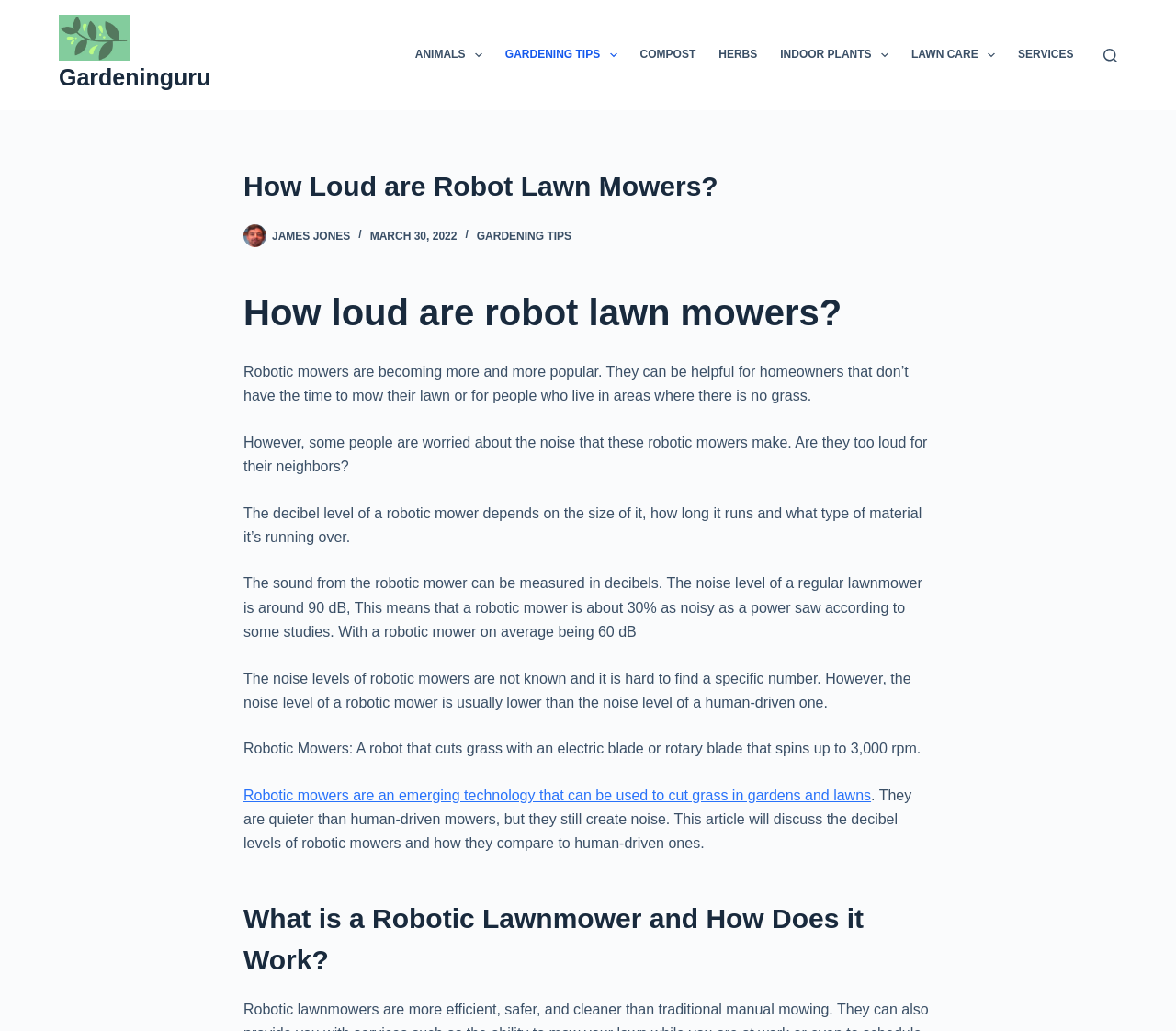Please provide the bounding box coordinates for the element that needs to be clicked to perform the following instruction: "Explore 'SERVICES'". The coordinates should be given as four float numbers between 0 and 1, i.e., [left, top, right, bottom].

[0.856, 0.0, 0.923, 0.107]